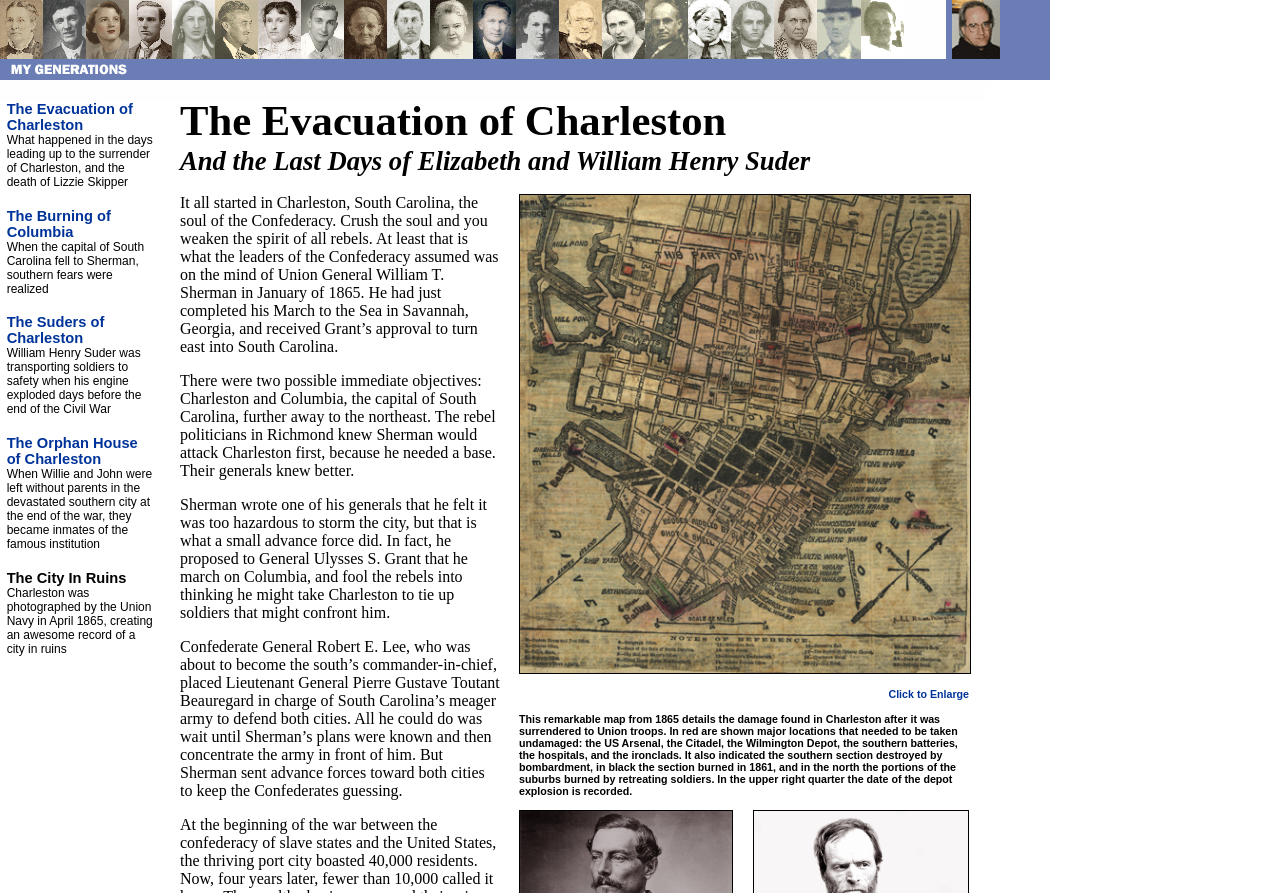What is the purpose of the map shown on the webpage?
Please look at the screenshot and answer in one word or a short phrase.

To show damage in Charleston